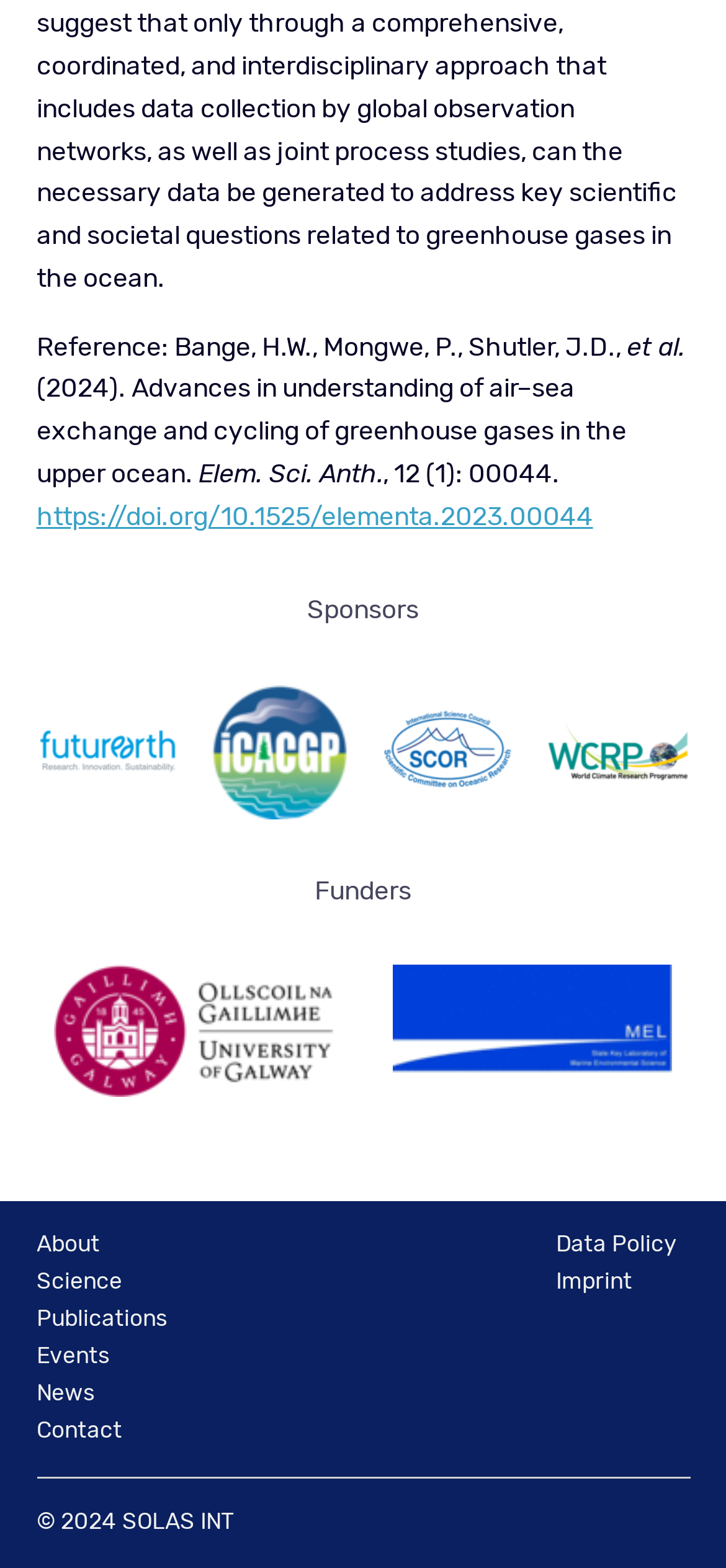Using the provided element description "Data Policy", determine the bounding box coordinates of the UI element.

[0.765, 0.783, 0.95, 0.807]